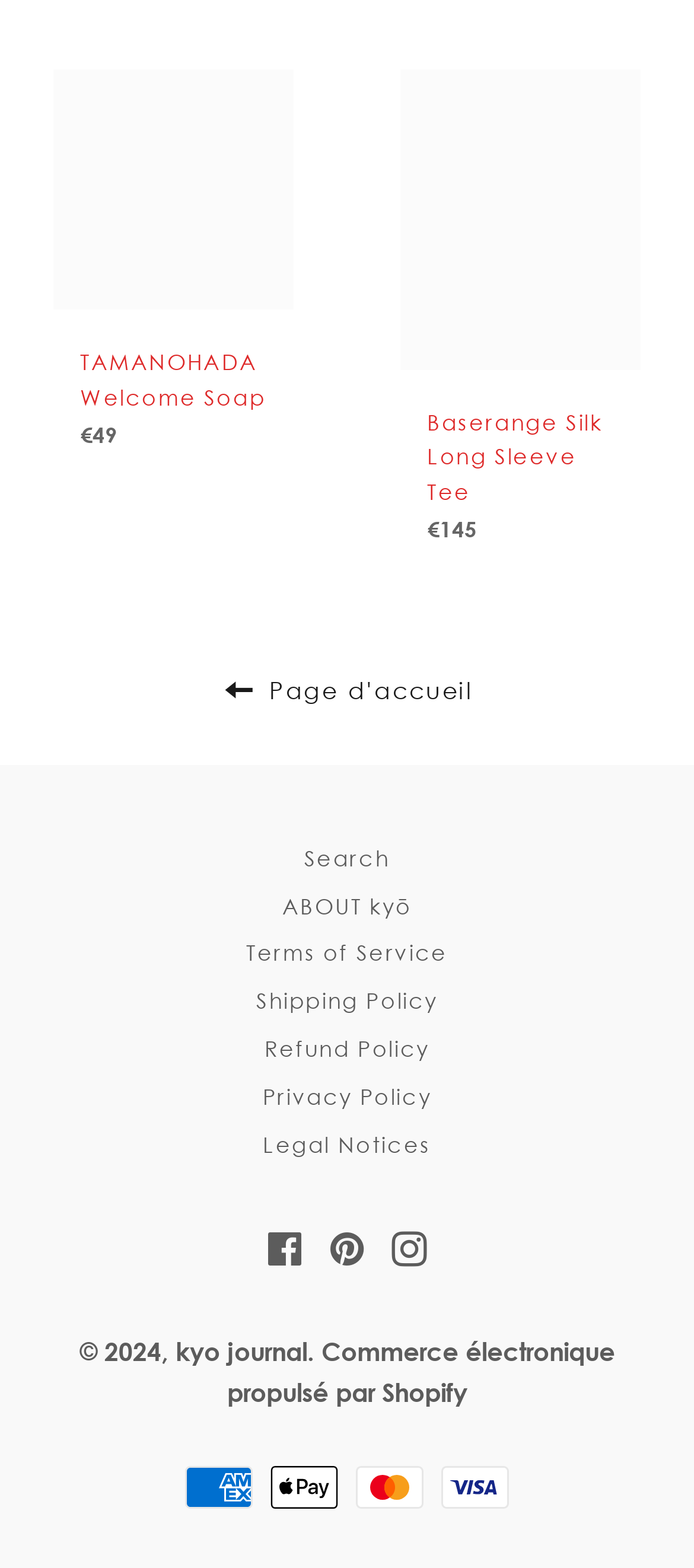Identify the bounding box coordinates of the region I need to click to complete this instruction: "Search for products".

[0.051, 0.533, 0.949, 0.563]